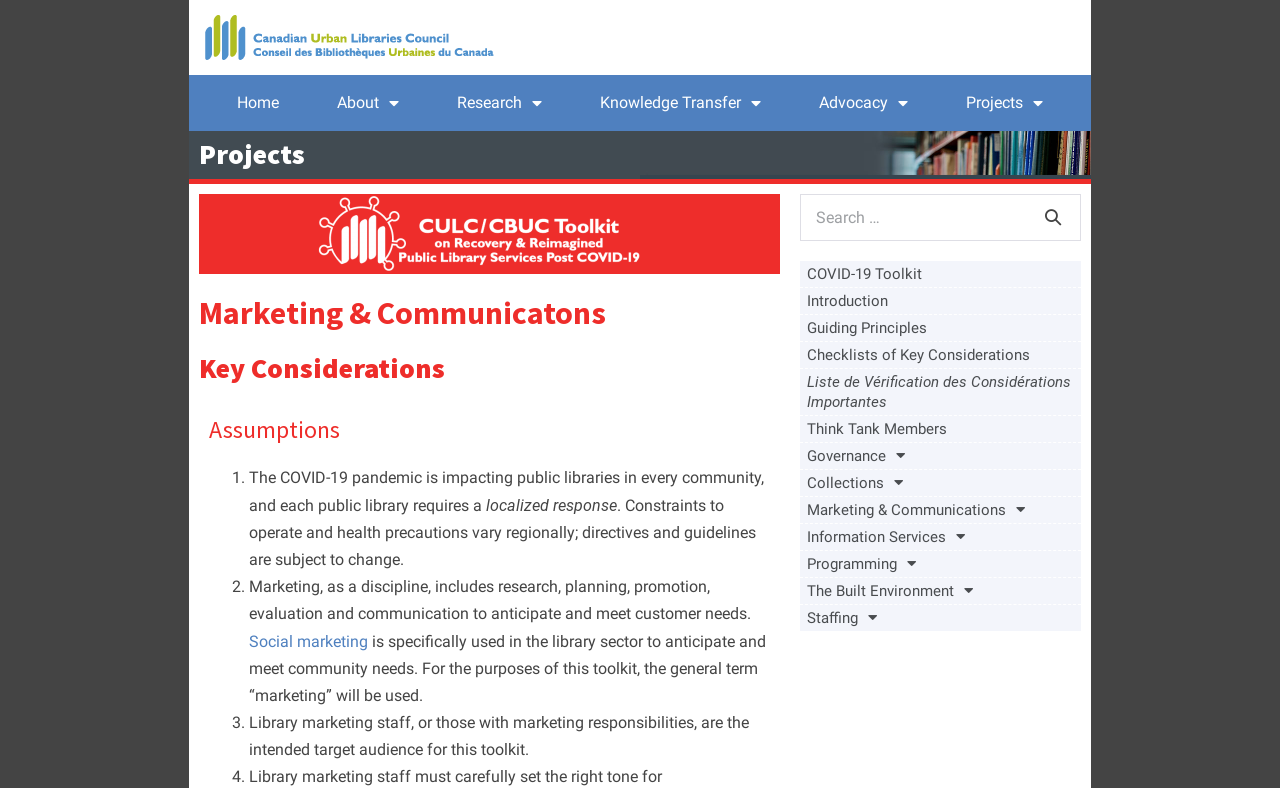Locate the bounding box coordinates of the region to be clicked to comply with the following instruction: "Click on the 'Home' link". The coordinates must be four float numbers between 0 and 1, in the form [left, top, right, bottom].

None